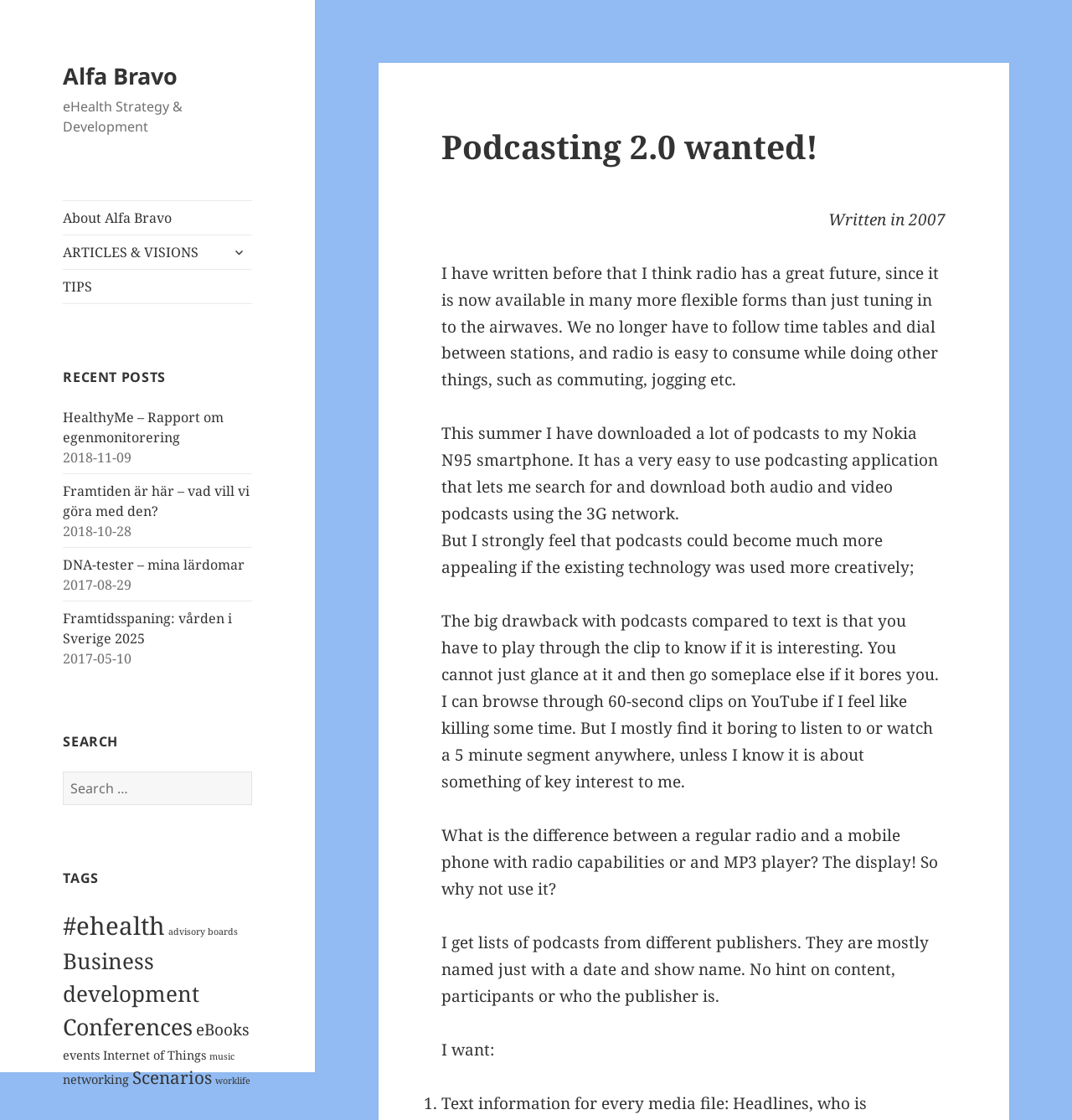Please identify the coordinates of the bounding box for the clickable region that will accomplish this instruction: "Click on the '#ehealth' tag".

[0.059, 0.812, 0.154, 0.842]